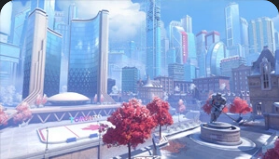What is the atmosphere hinted at by the architecture?
Refer to the screenshot and deliver a thorough answer to the question presented.

The caption describes the architecture as reflecting a 'high-tech, advanced civilization', which implies that the atmosphere is 'engaging and immersive', as stated in the caption.